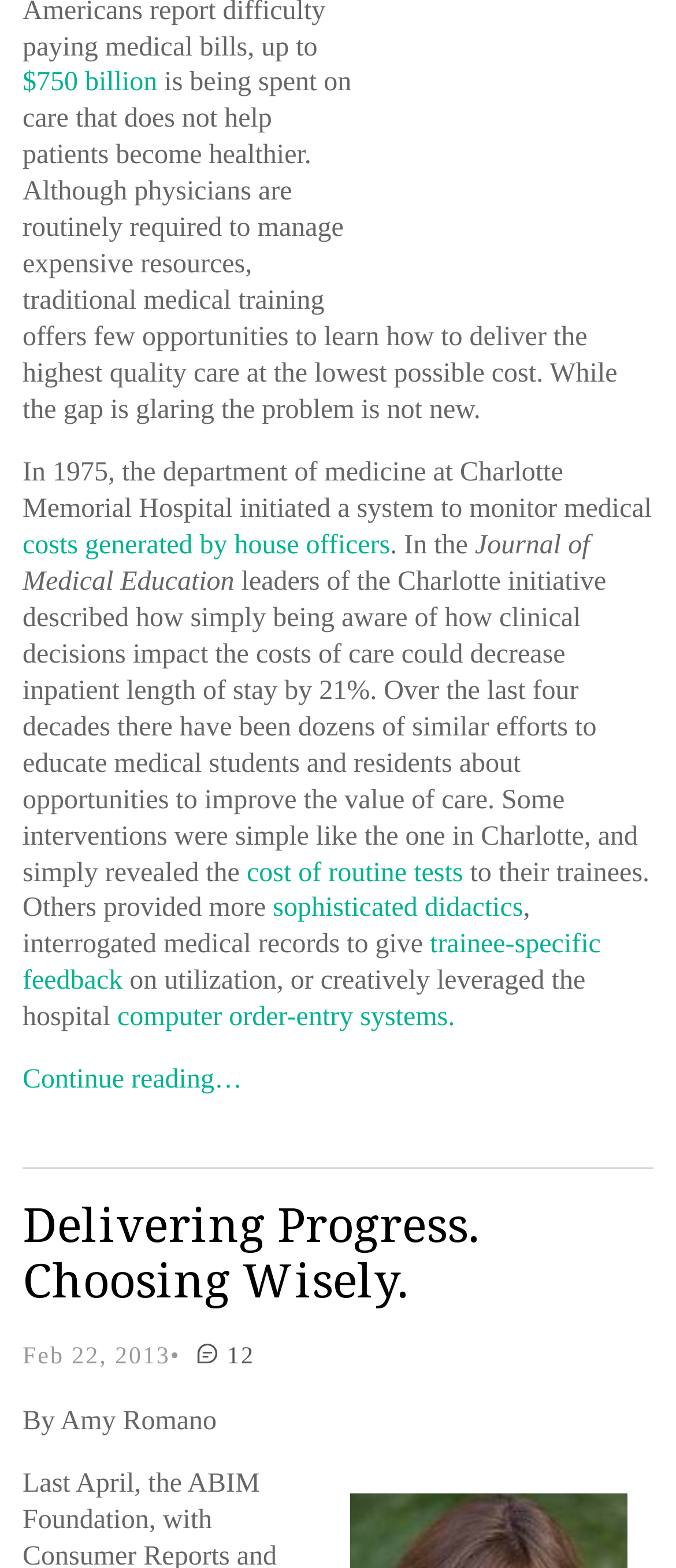What is the purpose of the 'Continue reading…' link?
Could you answer the question in a detailed manner, providing as much information as possible?

The 'Continue reading…' link is likely a pagination link that allows the reader to access the rest of the article, which is not displayed on the current page.